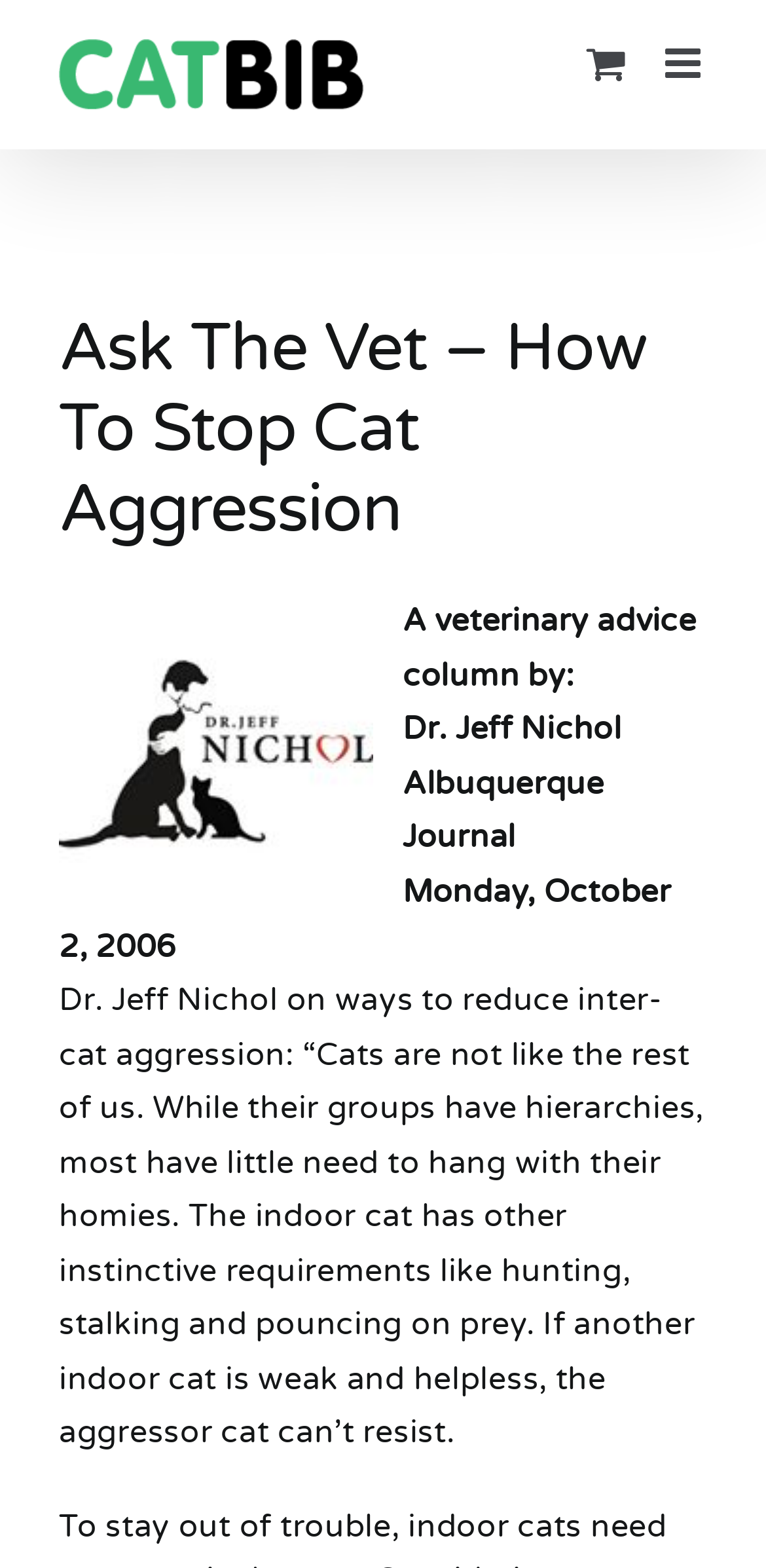Please answer the following question using a single word or phrase: 
Who is the author of the veterinary advice column?

Dr. Jeff Nichol